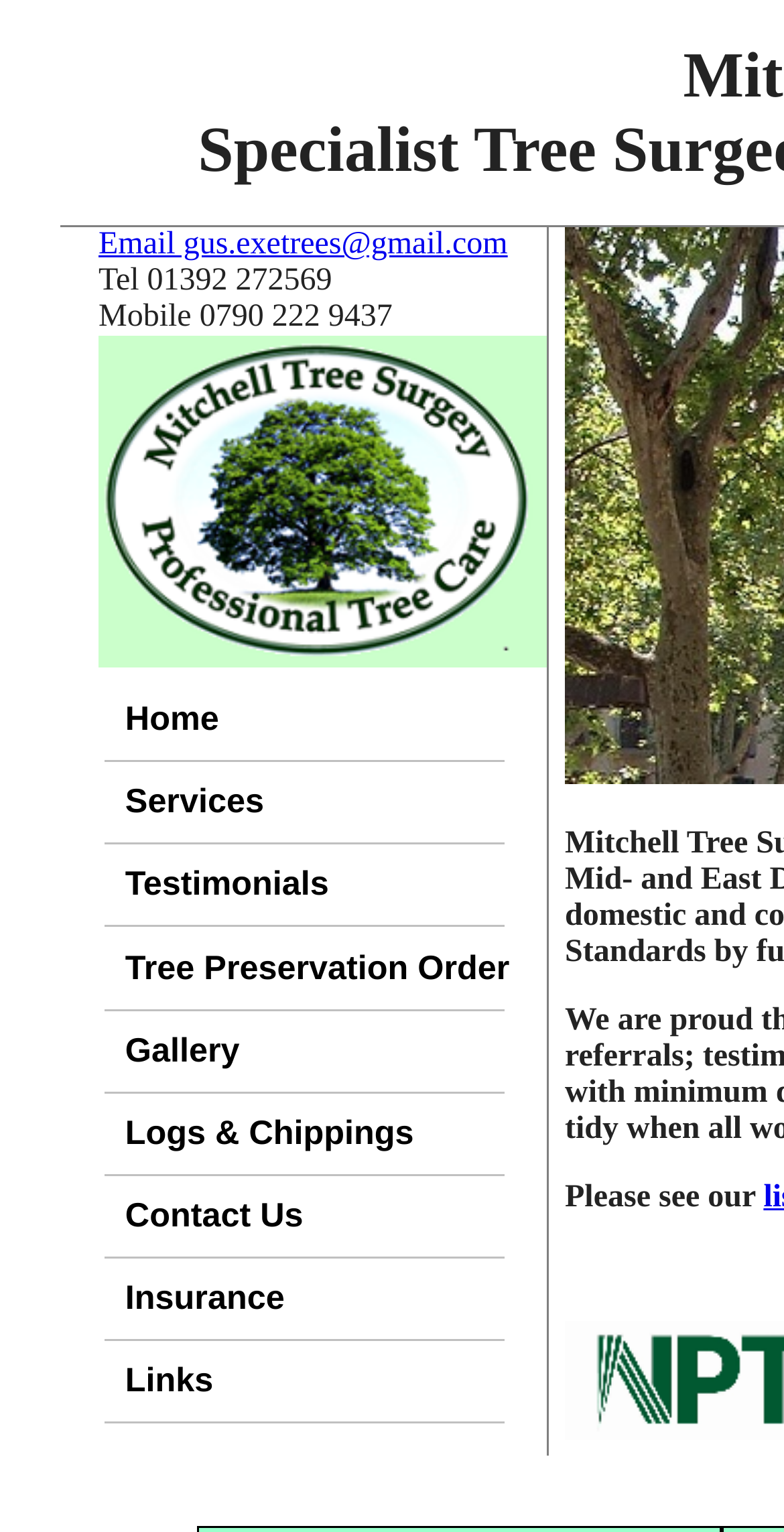Is there a section for tree preservation order?
Please provide a comprehensive answer based on the visual information in the image.

I found a link element with the text 'Tree Preservation Order' which has a bounding box with coordinates [0.134, 0.606, 0.643, 0.66]. This suggests that there is a section on the website dedicated to tree preservation orders.